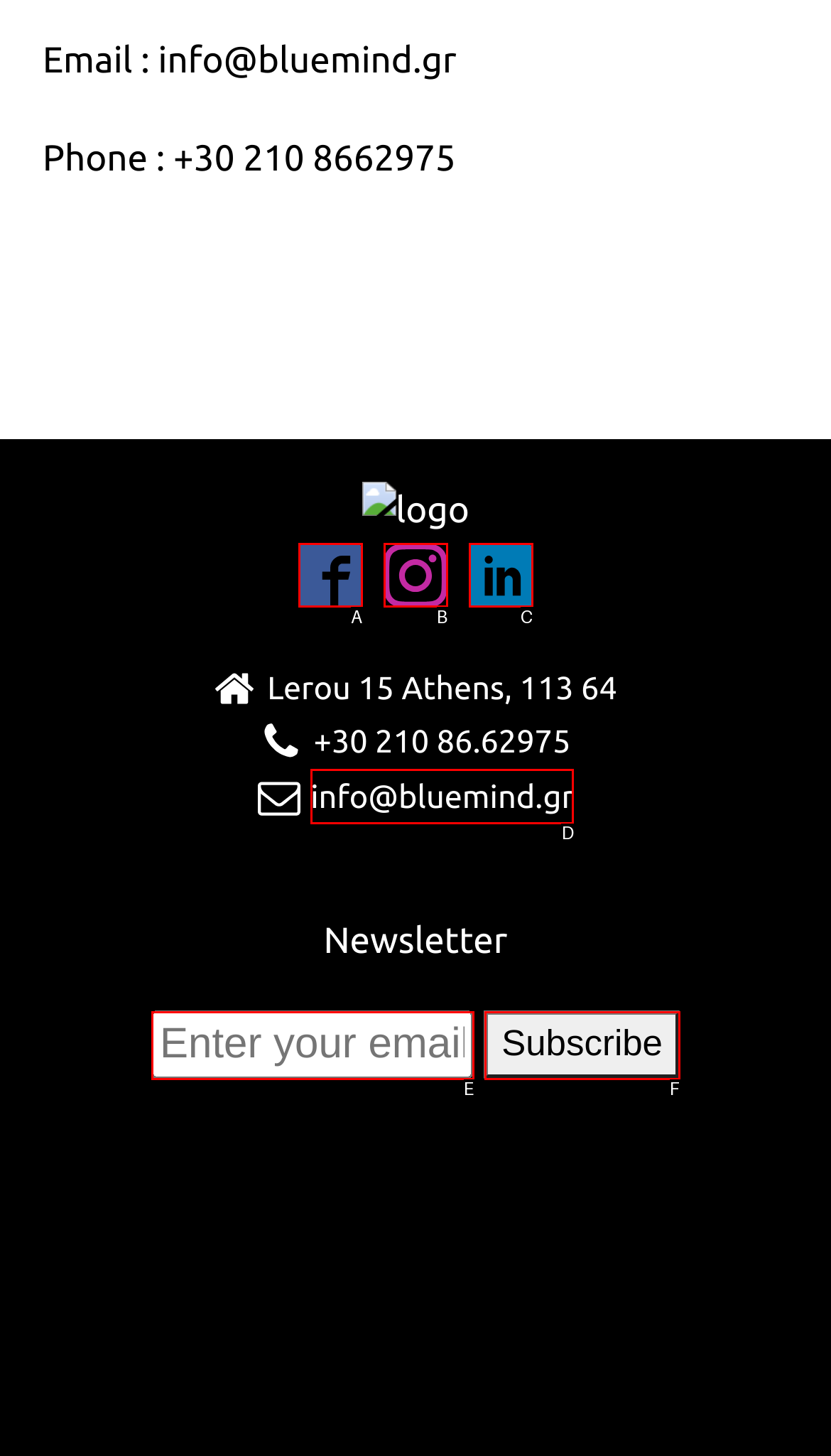Examine the description: name="EMAIL" placeholder="Enter your email here..." and indicate the best matching option by providing its letter directly from the choices.

E